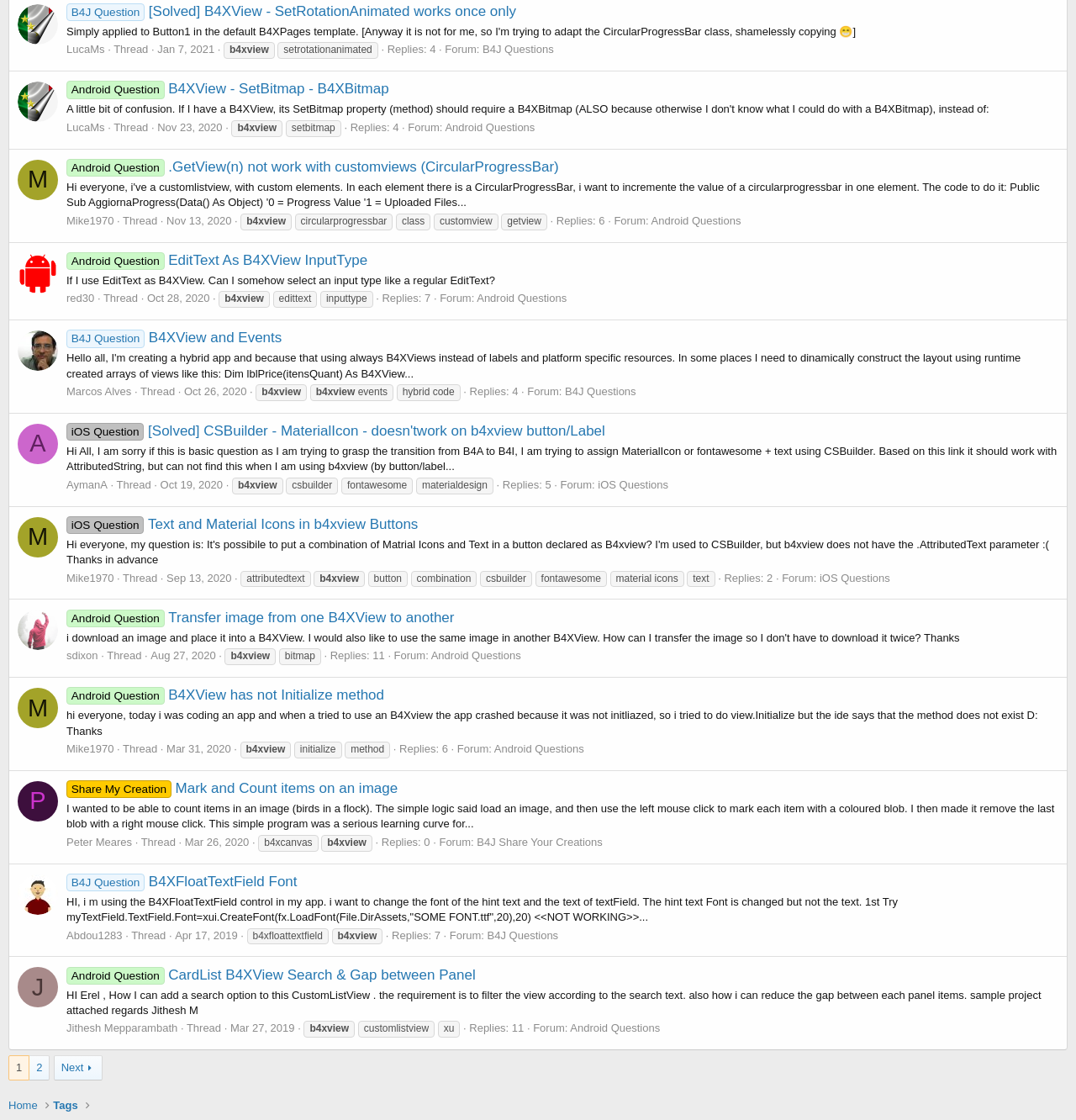Can you provide the bounding box coordinates for the element that should be clicked to implement the instruction: "Go to B4J Questions forum"?

[0.449, 0.039, 0.515, 0.05]